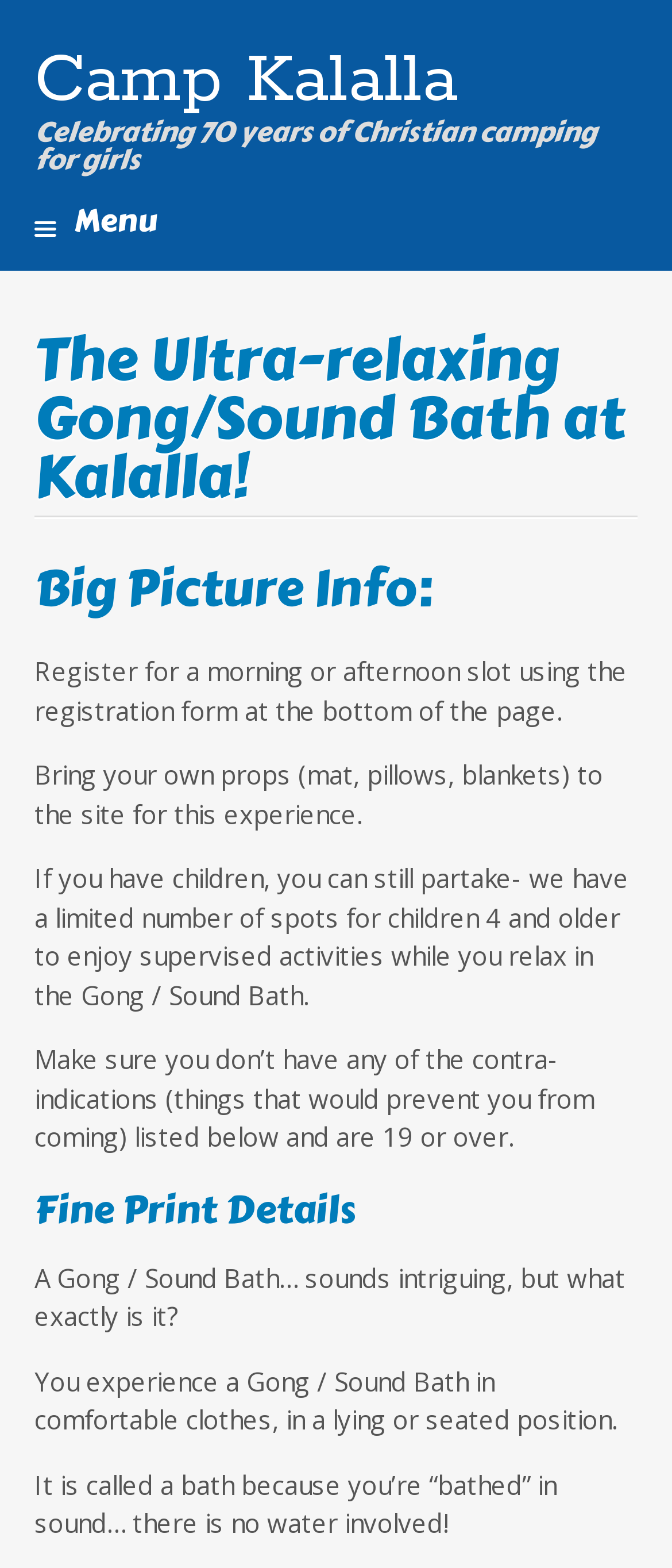Based on the element description: "Skip to content", identify the bounding box coordinates for this UI element. The coordinates must be four float numbers between 0 and 1, listed as [left, top, right, bottom].

[0.049, 0.144, 0.11, 0.162]